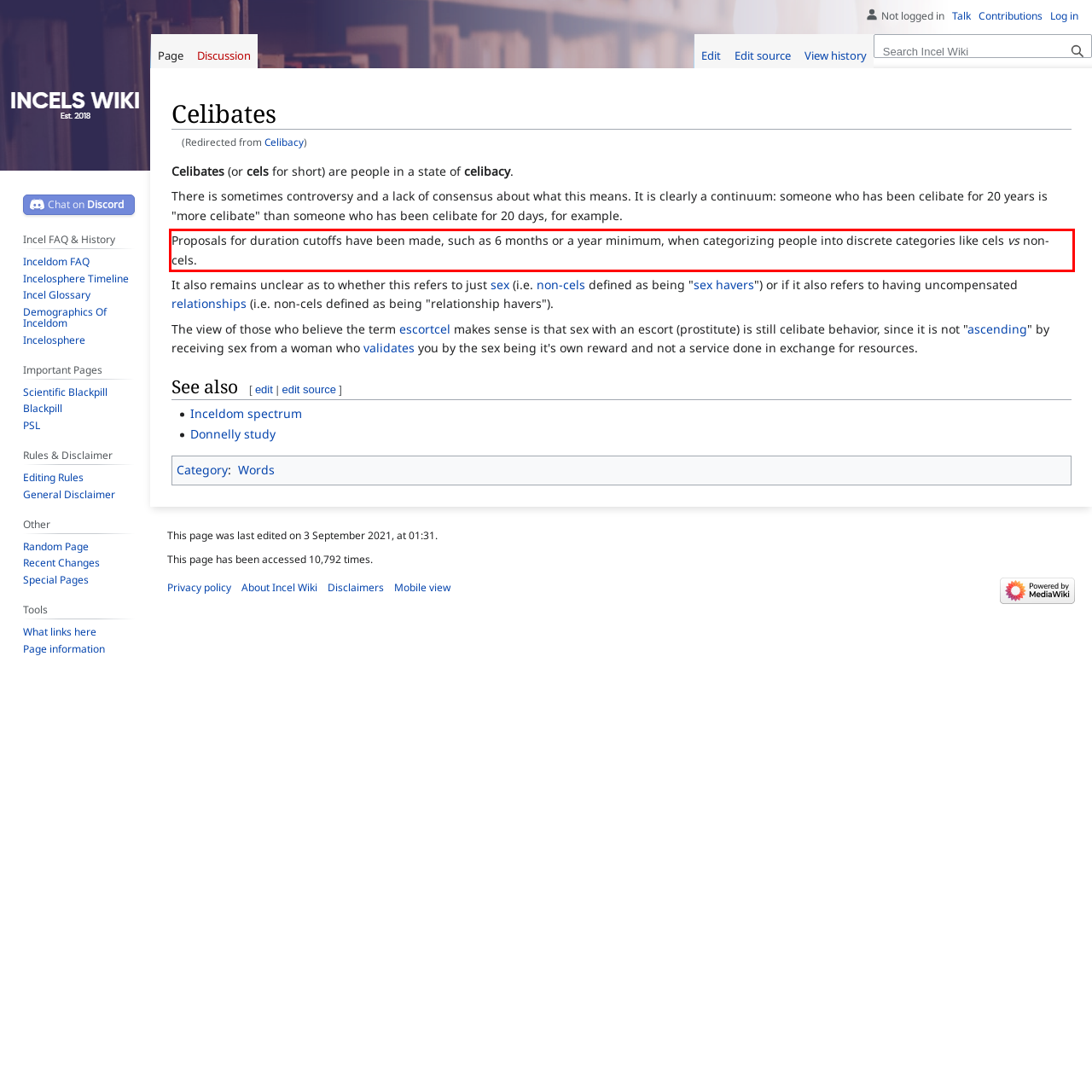Please examine the screenshot of the webpage and read the text present within the red rectangle bounding box.

Proposals for duration cutoffs have been made, such as 6 months or a year minimum, when categorizing people into discrete categories like cels vs non-cels.